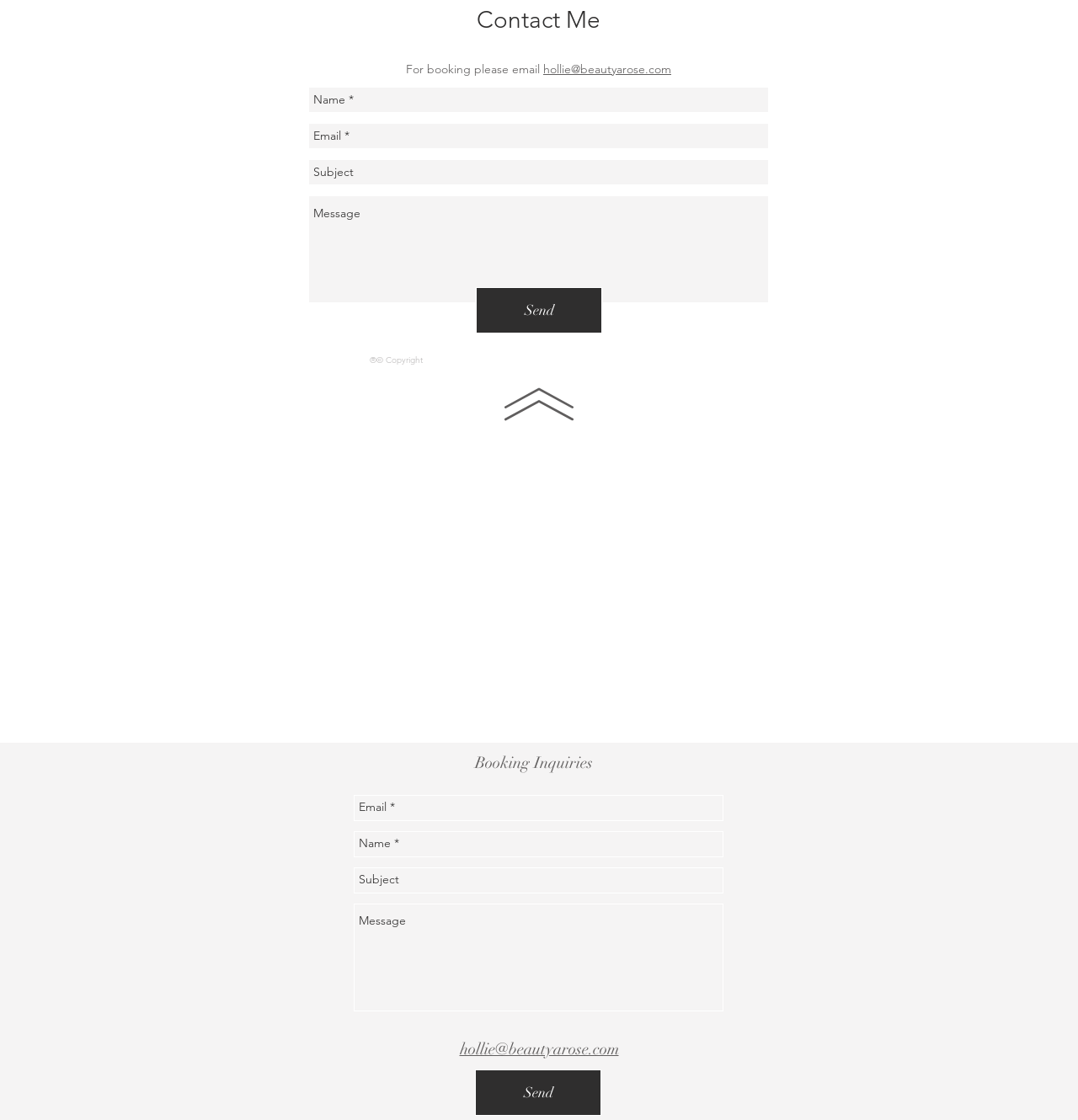Answer the following query concisely with a single word or phrase:
What is the email address for booking?

hollie@beautyarose.com